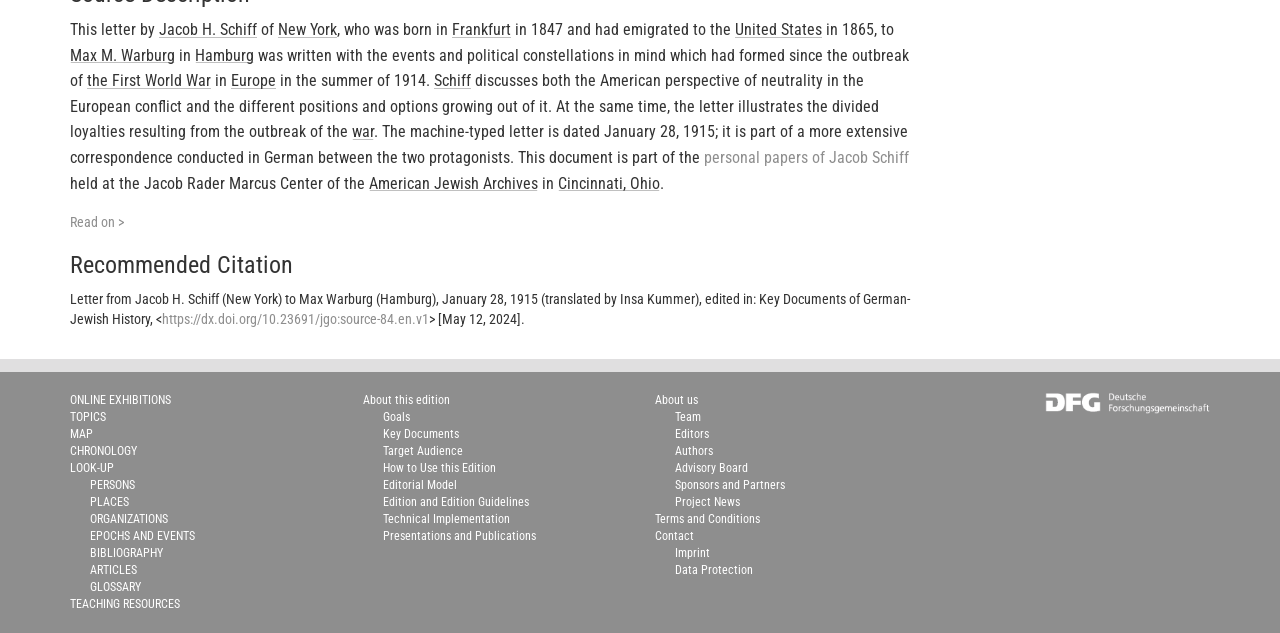What is the date of the letter?
Refer to the image and provide a detailed answer to the question.

The answer can be found in the text 'Letter from Jacob H. Schiff (New York) to Max Warburg (Hamburg), January 28, 1915 (translated by Insa Kummer), edited in: Key Documents of German-Jewish History, <' which indicates that the letter was dated January 28, 1915.